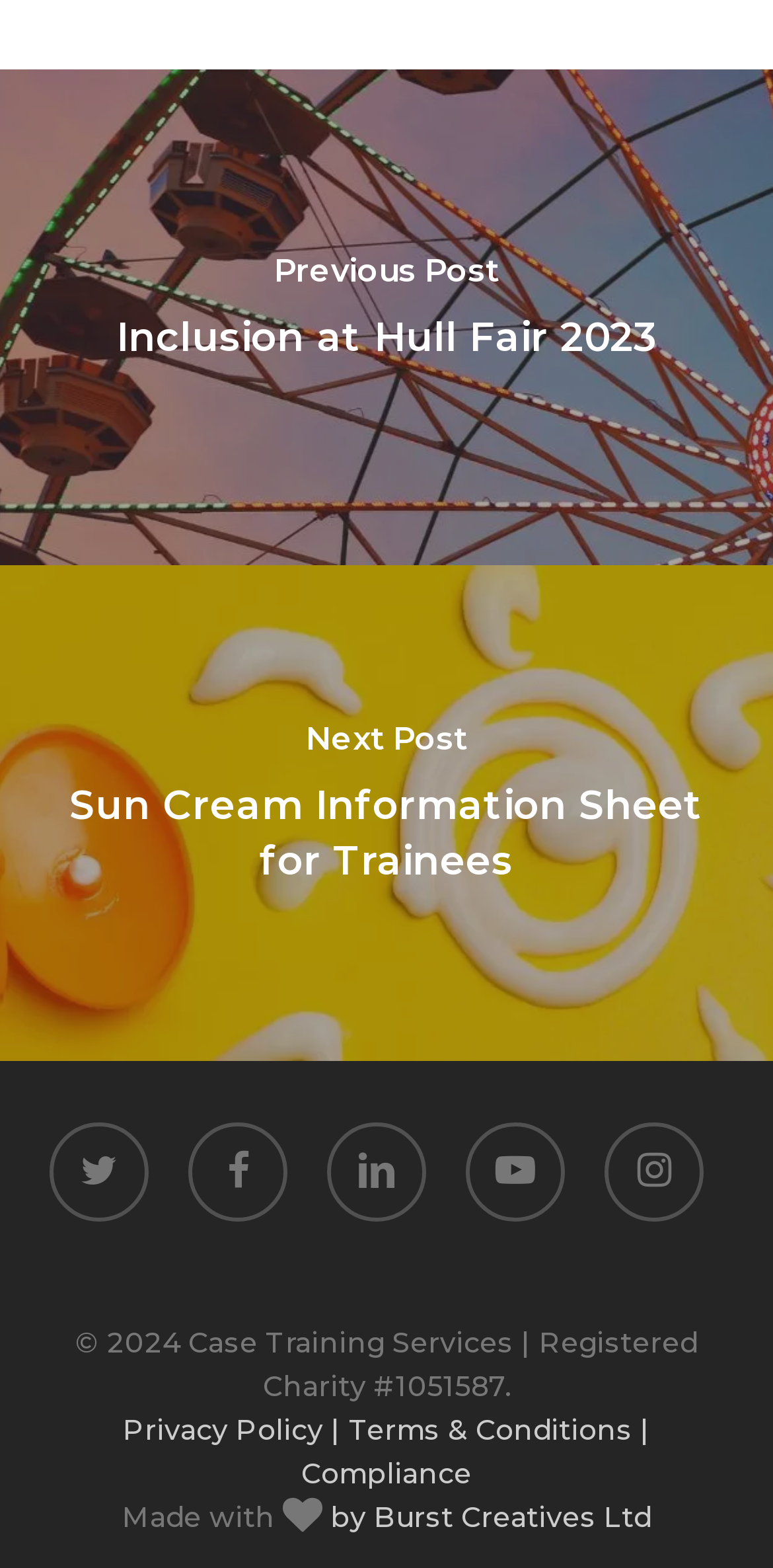What is the name of the policy that can be accessed from the footer?
Using the image as a reference, answer with just one word or a short phrase.

Privacy Policy, Terms & Conditions, Compliance